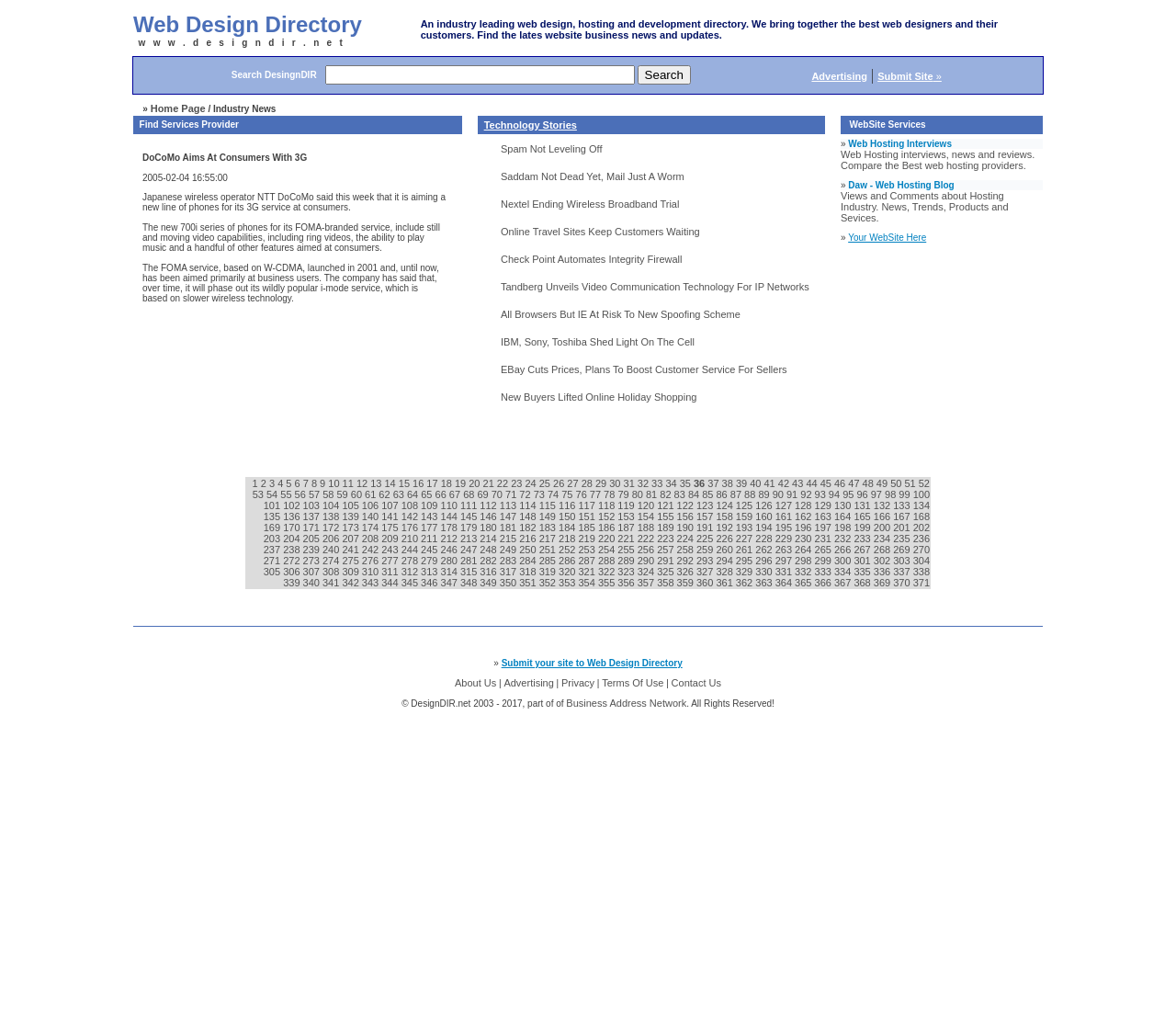Please identify the bounding box coordinates of the element on the webpage that should be clicked to follow this instruction: "Read DoCoMo Aims At Consumers With 3G". The bounding box coordinates should be given as four float numbers between 0 and 1, formatted as [left, top, right, bottom].

[0.113, 0.138, 0.387, 0.437]